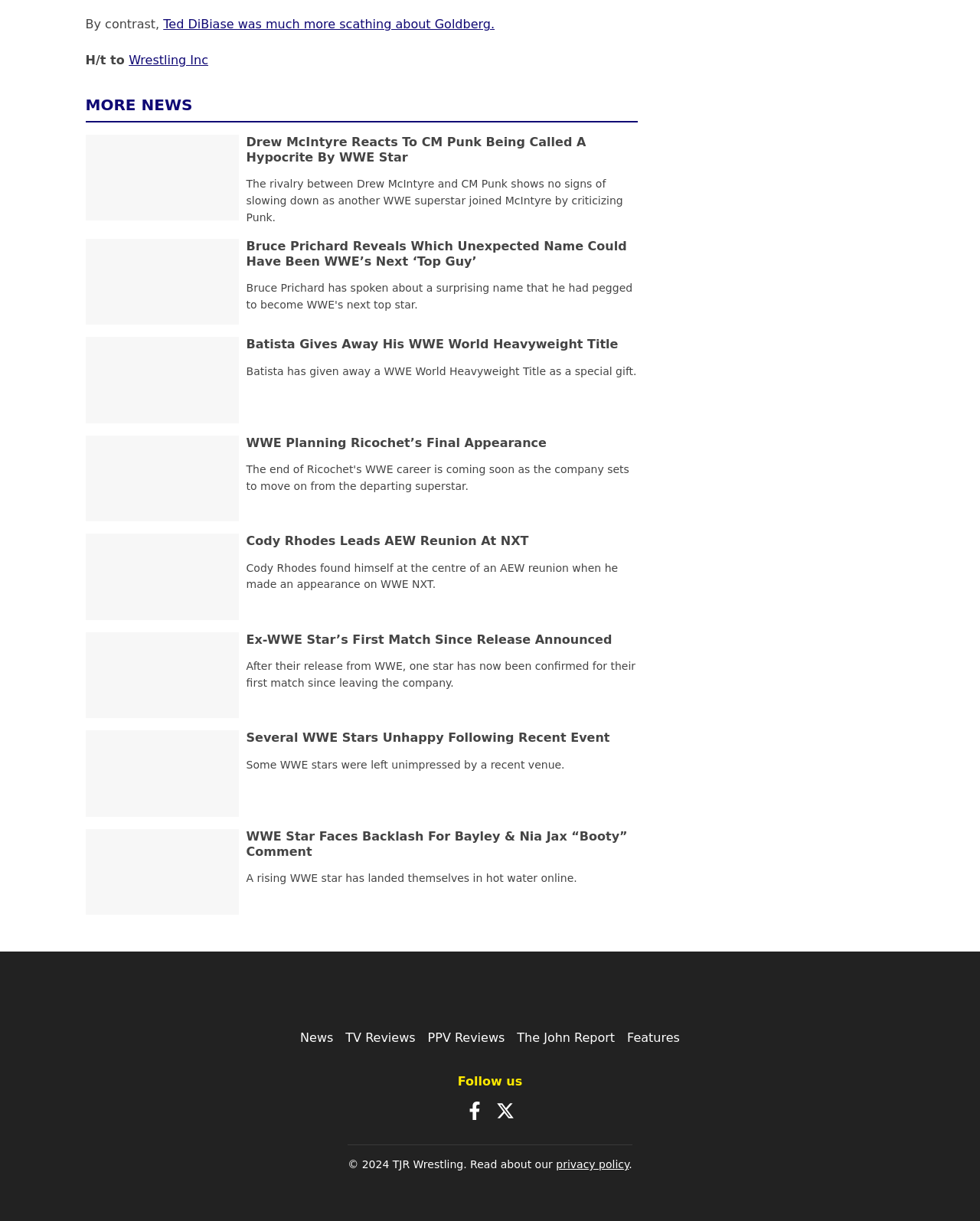Determine the bounding box for the UI element as described: "The John Report". The coordinates should be represented as four float numbers between 0 and 1, formatted as [left, top, right, bottom].

[0.528, 0.844, 0.627, 0.856]